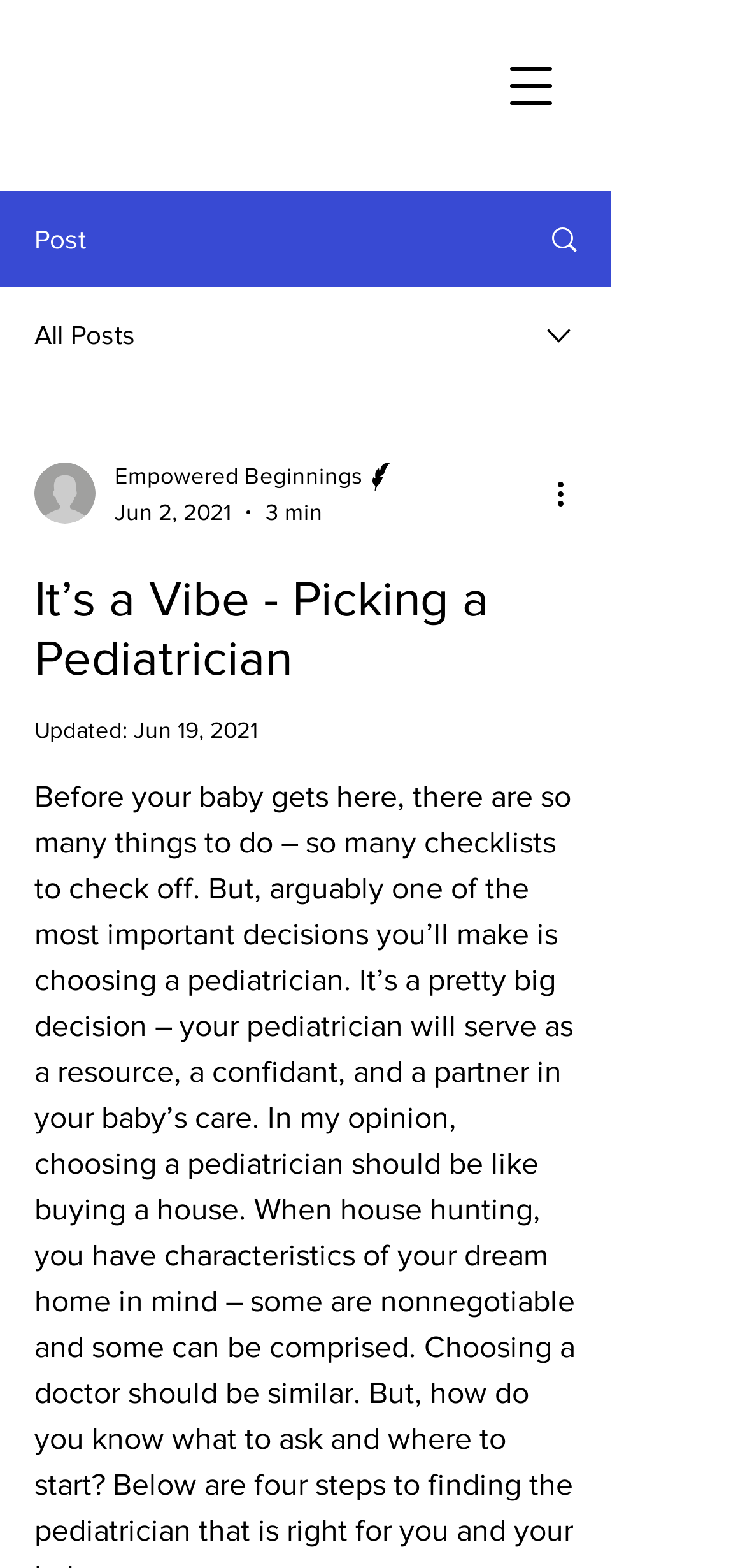What is the date the post was updated?
Please use the image to provide a one-word or short phrase answer.

Jun 19, 2021